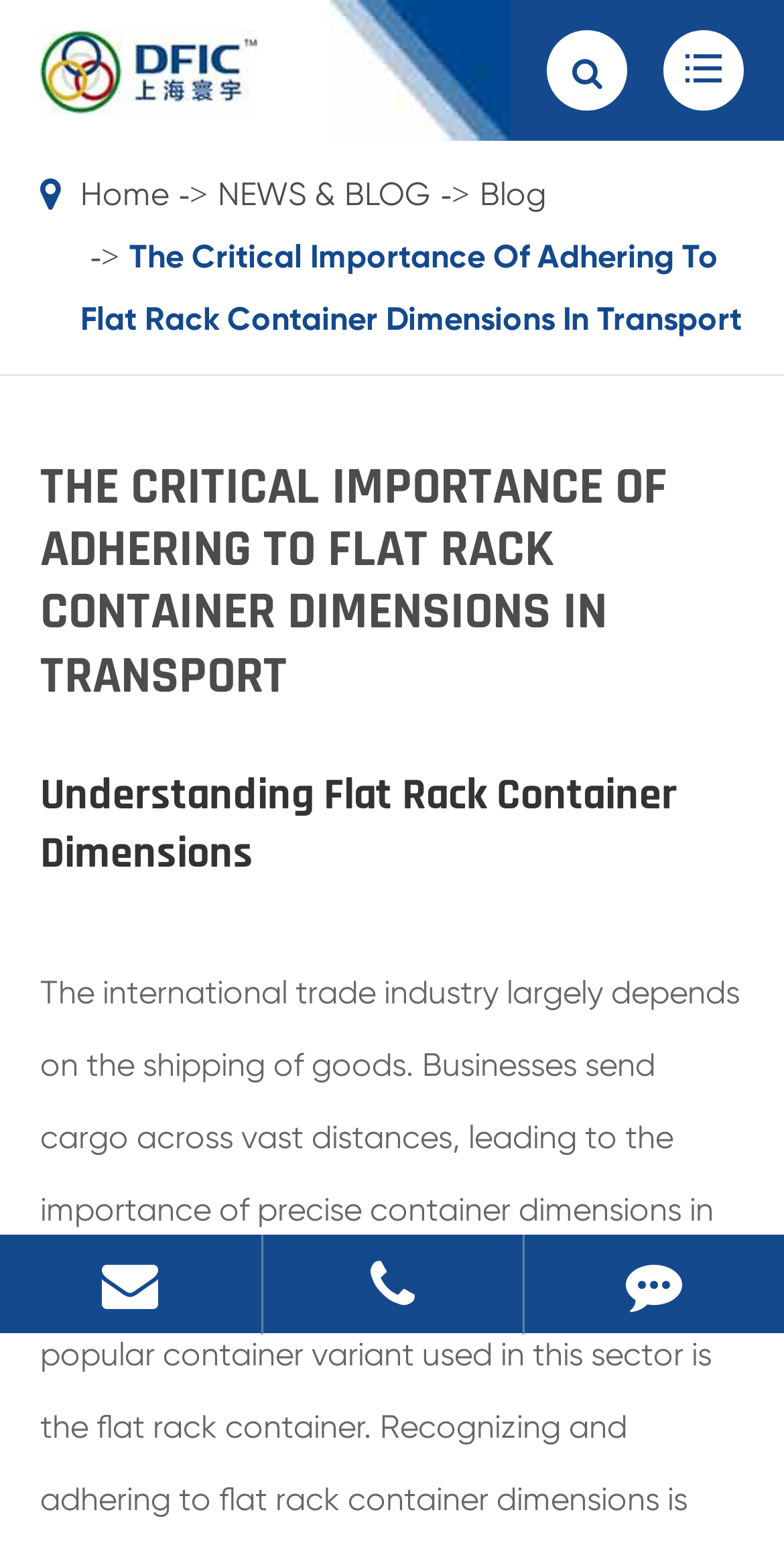Write an elaborate caption that captures the essence of the webpage.

The webpage is about the importance of adhering to flat rack container dimensions in transport, specifically in the international trade industry. At the top left corner, there is a logo of "Dong Fang International Containers" with a link to the company's homepage. Below the logo, there is a navigation menu with links to "Home", "NEWS & BLOG", and "Blog".

The main content of the webpage is divided into two sections. The first section has a heading "THE CRITICAL IMPORTANCE OF ADHERING TO FLAT RACK CONTAINER DIMENSIONS IN TRANSPORT" in a large font size. Below this heading, there is a link to the same title, which suggests that it might be a anchor link to the current page.

The second section has a heading "Understanding Flat Rack Container Dimensions" in a slightly smaller font size. This section likely contains the main article or content about flat rack container dimensions.

At the bottom of the page, there are three links to "E-mail", "TEL", and "Feedback" on the left side, with a phone number "(00)852-23623626" displayed next to the "TEL" link.